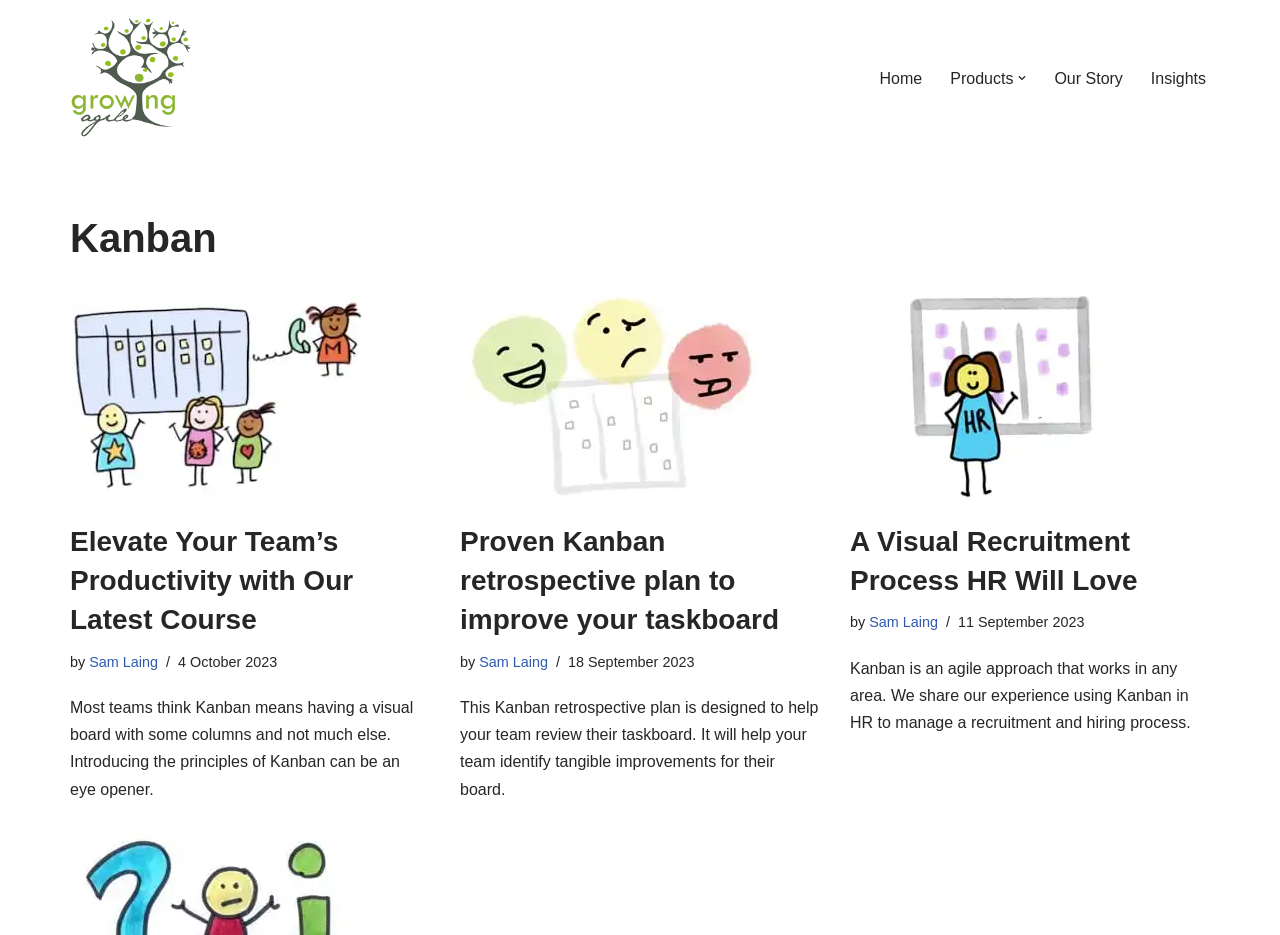Describe the webpage meticulously, covering all significant aspects.

The webpage is about Kanban, an agile approach, and its applications. At the top, there is a link to "Skip to content" followed by a link to "Growing Agile Fresh ideas to amplify your agile journey". To the right of these links, there is a navigation menu labeled "Primary Menu" with links to "Home", "Products", "Our Story", and "Insights". 

Below the navigation menu, there is a large heading "Kanban" spanning almost the entire width of the page. Underneath this heading, there are three articles, each with a similar structure. Each article has a link to a specific topic, such as "Kanban Team", "Kanban retrospective template", and "Kanban in HR", accompanied by an image. Below the link and image, there is a heading describing the topic, followed by a link to the same topic, and then a byline with the author's name, "Sam Laing", and a timestamp indicating the date of publication. The articles also contain a brief summary of the topic.

The first article discusses elevating team productivity with a latest course, the second article provides a proven Kanban retrospective plan to improve a taskboard, and the third article explores the use of Kanban in HR for a visual recruitment process. Overall, the webpage appears to be a blog or resource page focused on Kanban and its applications.